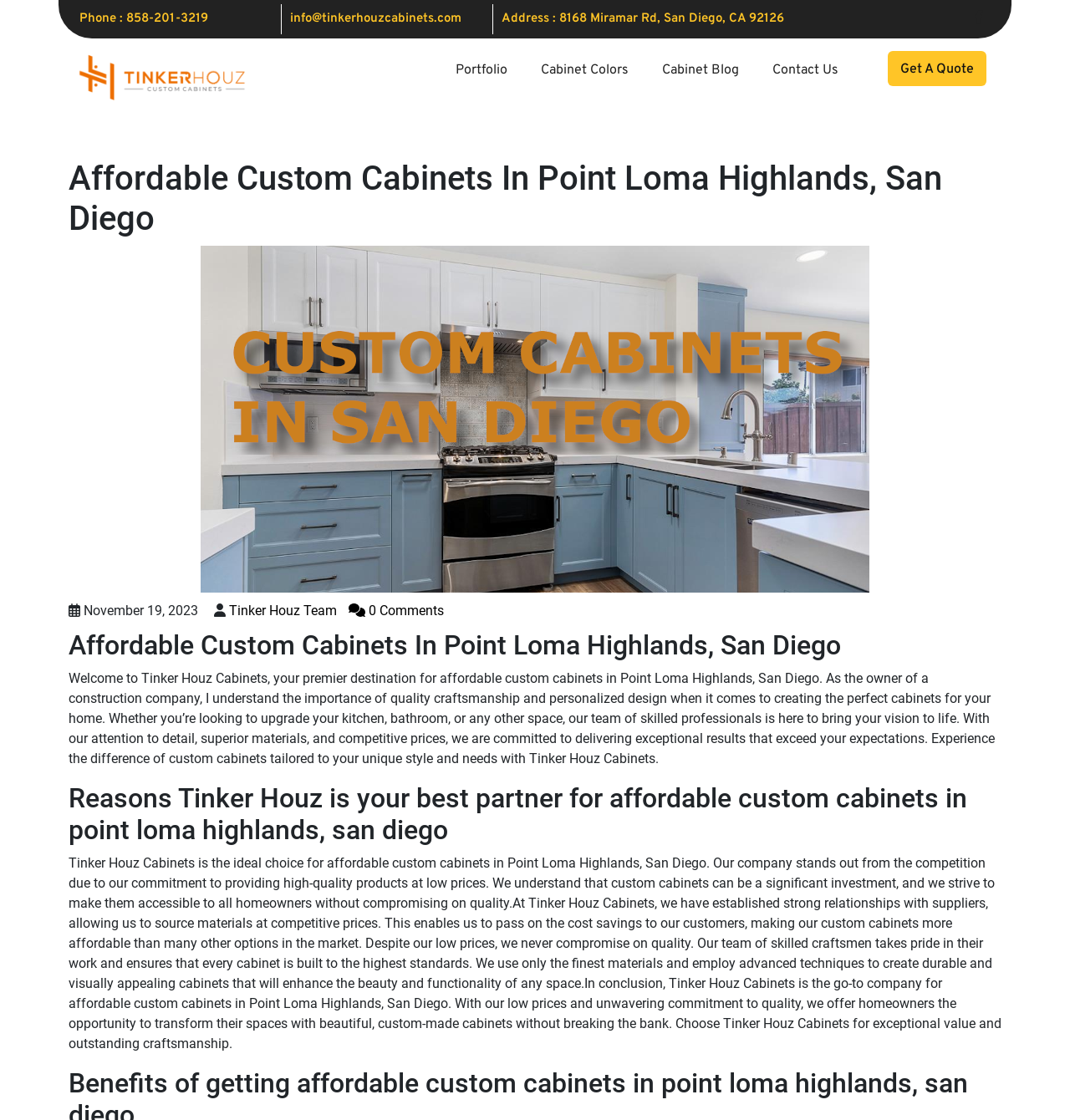Identify the bounding box coordinates of the element that should be clicked to fulfill this task: "Send an email to the company". The coordinates should be provided as four float numbers between 0 and 1, i.e., [left, top, right, bottom].

[0.271, 0.004, 0.431, 0.031]